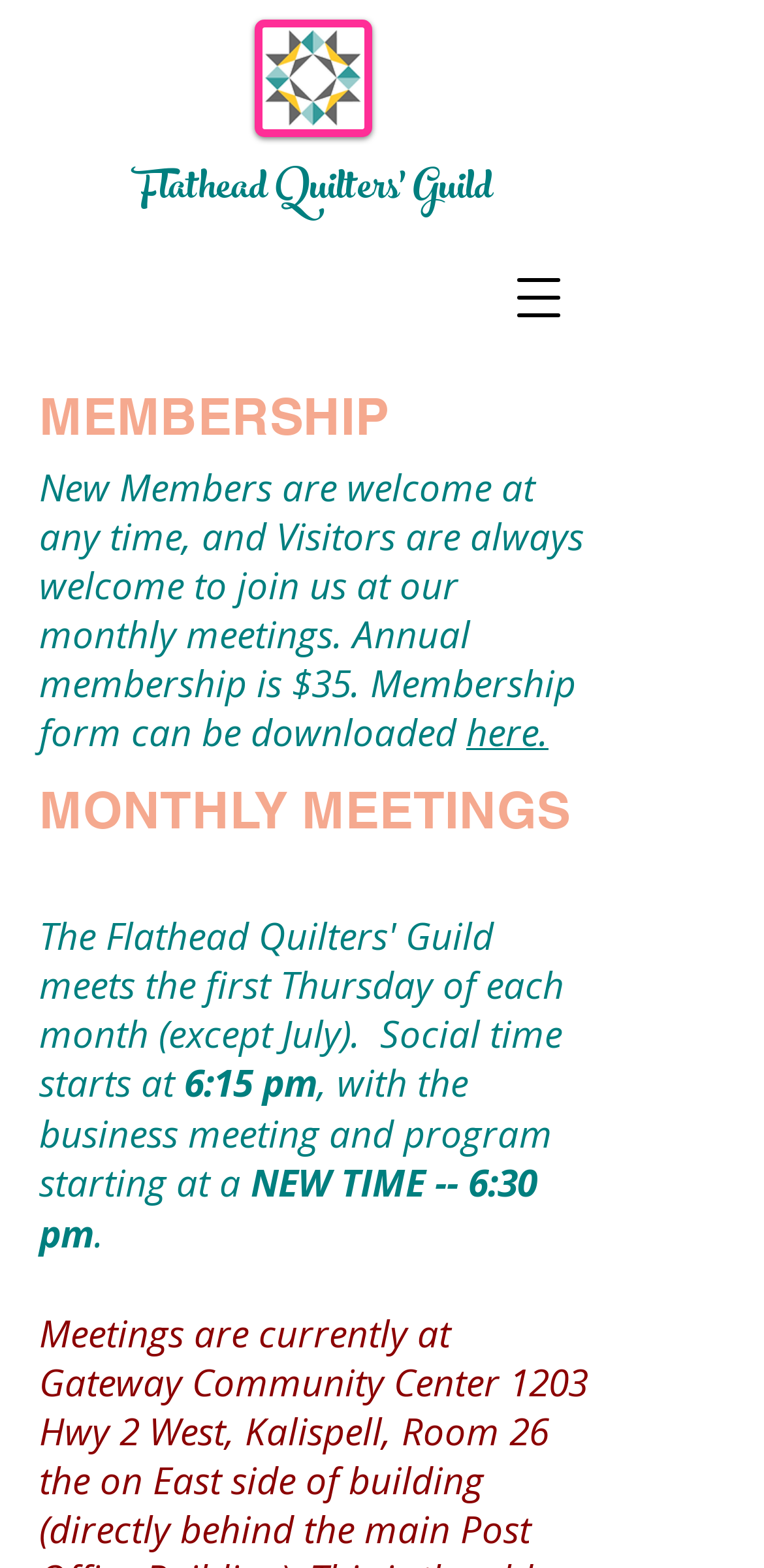Elaborate on the information and visuals displayed on the webpage.

The webpage is about the membership of the Flathead Quilters' Guild. At the top left, there is an image of a world's fair block. Below the image, there is a heading that reads "Flathead Quilters' Guild" with a link to the guild's page. To the right of the heading, there is a button to open a navigation menu.

On the left side of the page, there is a section dedicated to membership information. The section is headed by a title "MEMBERSHIP" and provides details about membership, including the fact that new members are welcome at any time and visitors are always welcome to join the monthly meetings. The annual membership fee is $35, and a membership form can be downloaded from the website, with a link provided to do so.

Below the membership information, there is a section about monthly meetings, headed by a title "MONTHLY MEETINGS". This section provides details about the meeting schedule, including the time, which is 6:15 pm, with the business meeting and program starting at 6:30 pm.